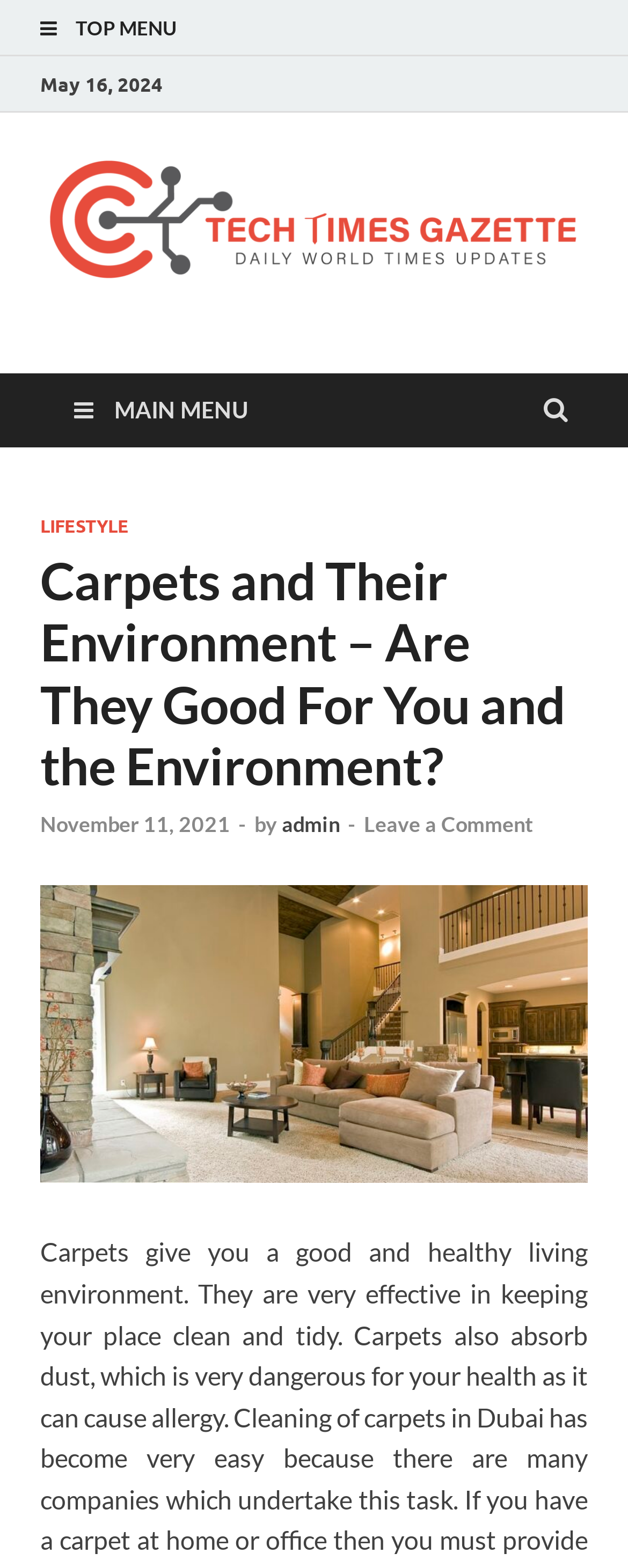Can you find the bounding box coordinates for the element that needs to be clicked to execute this instruction: "view LIFESTYLE"? The coordinates should be given as four float numbers between 0 and 1, i.e., [left, top, right, bottom].

[0.064, 0.329, 0.205, 0.343]